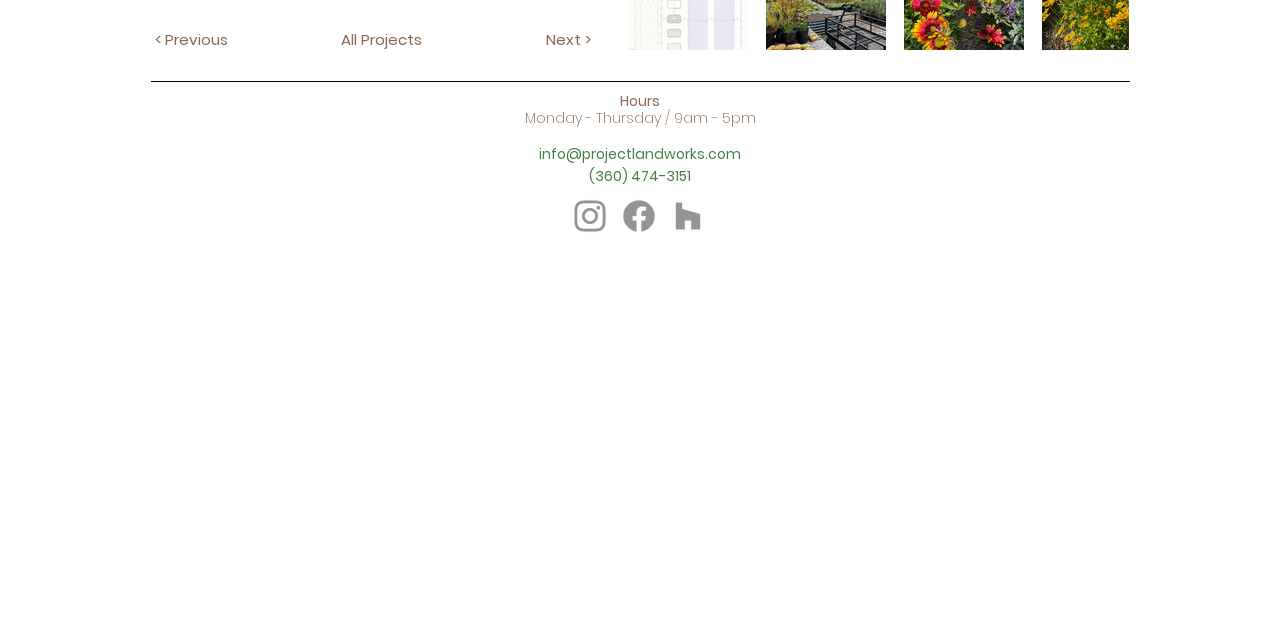Determine the bounding box coordinates for the UI element with the following description: "All Projects". The coordinates should be four float numbers between 0 and 1, represented as [left, top, right, bottom].

[0.258, 0.04, 0.338, 0.085]